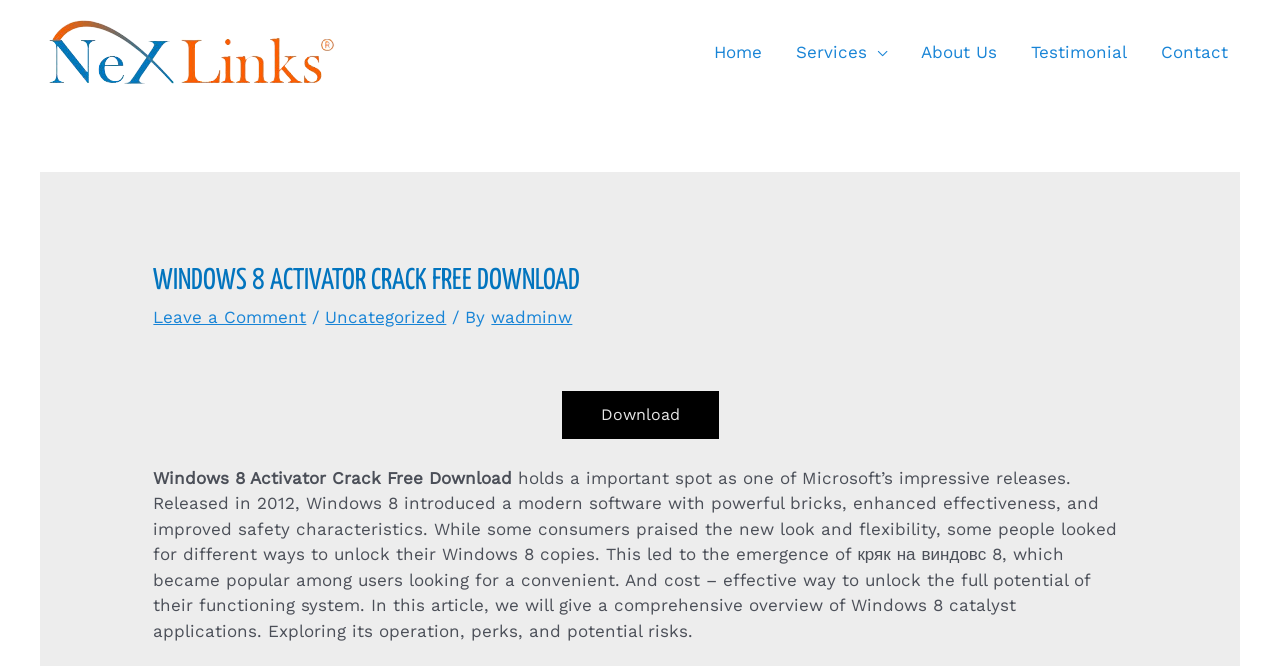Give a one-word or one-phrase response to the question: 
What is the navigation menu item after 'Home'?

Services